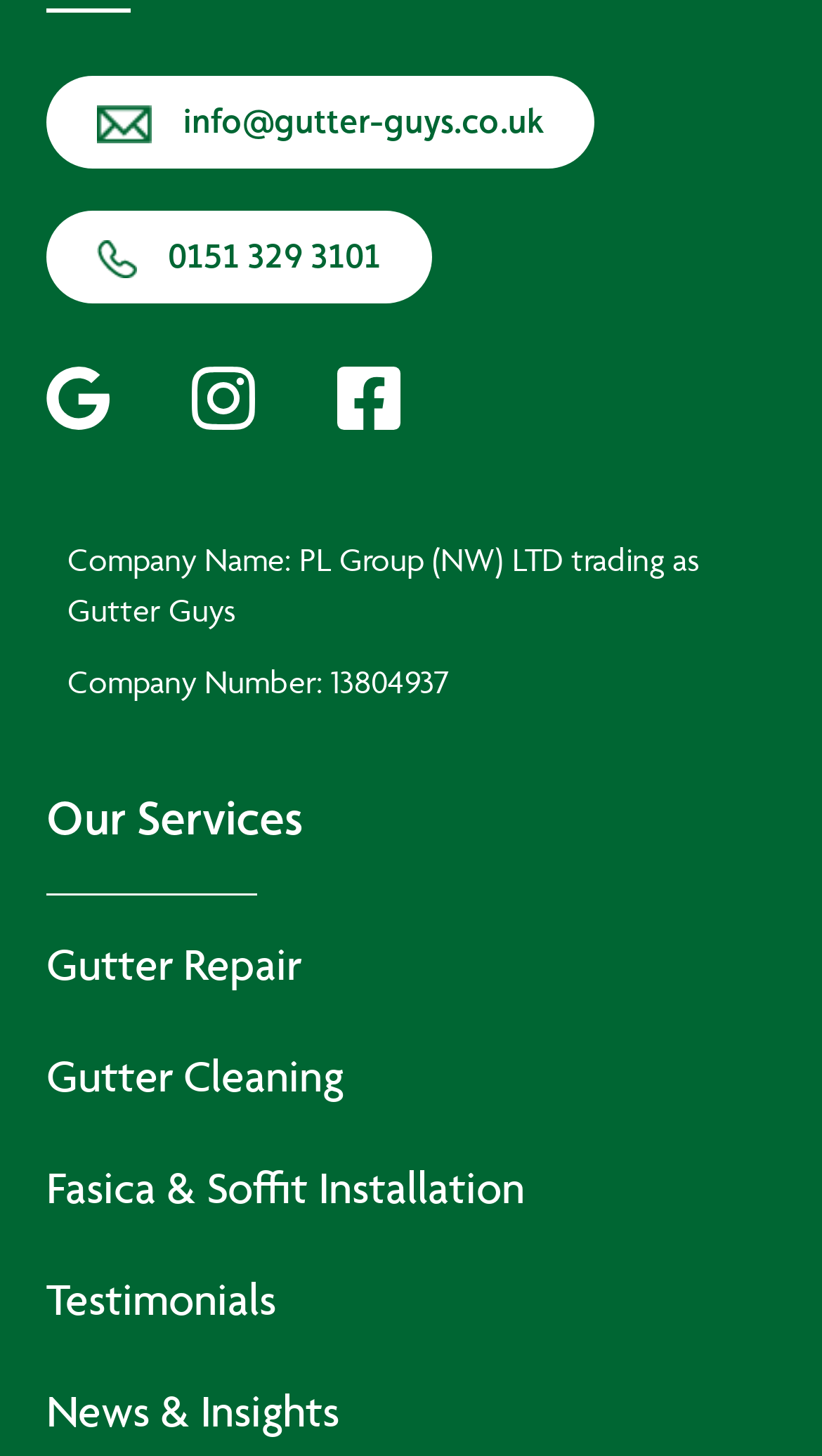Please provide a comprehensive response to the question based on the details in the image: How many social media links are there?

I counted the number of link elements with images, which are 'Google Business', 'Instagram', and 'Facebook', and found that there are three social media links.